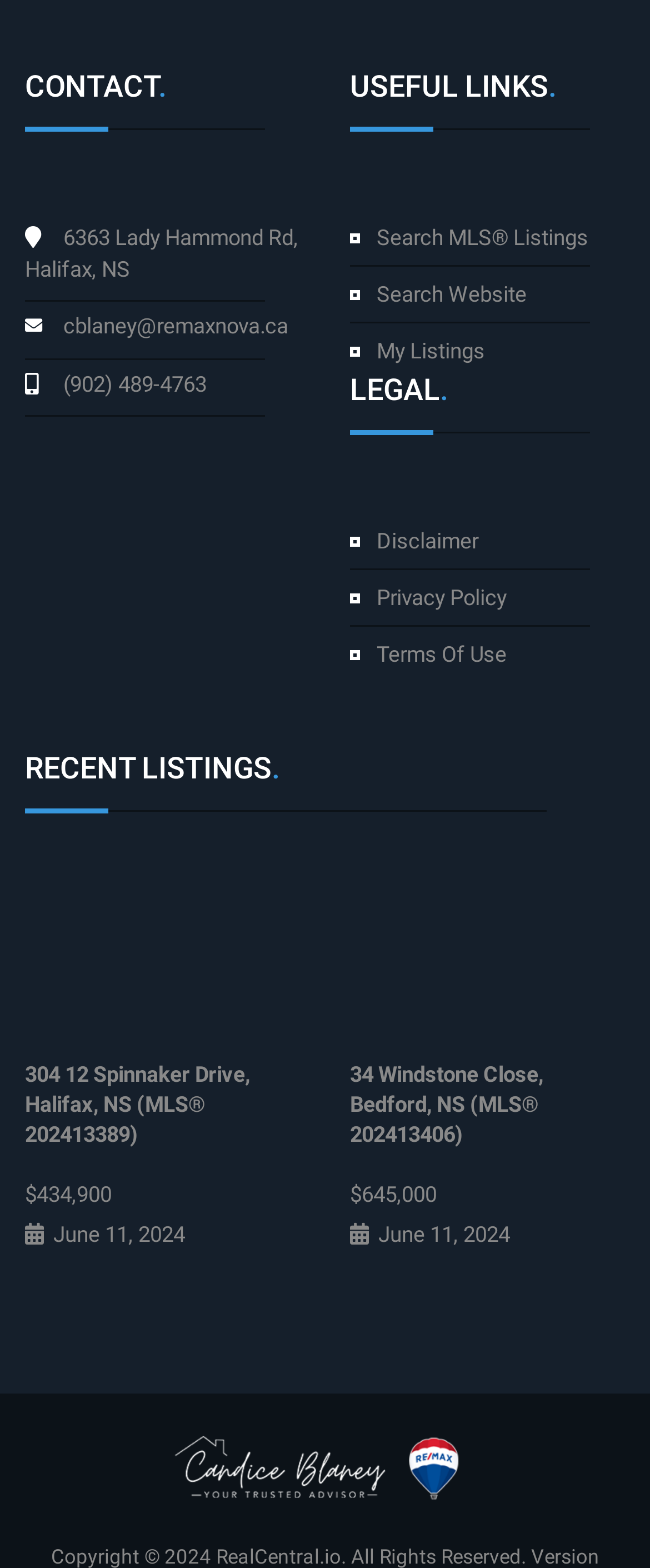Generate a thorough explanation of the webpage's elements.

This webpage appears to be a real estate agent's contact page. At the top, there is a section with the agent's contact information, including their address, email, and phone number. Below this, there are three main sections: Useful Links, Legal, and Recent Listings.

The Useful Links section is located on the right side of the page and contains three links: Search MLS Listings, Search Website, and My Listings. The Legal section is also on the right side, below the Useful Links section, and contains three links: Disclaimer, Privacy Policy, and Terms Of Use.

The Recent Listings section takes up most of the page and is divided into two columns. Each column contains a listing with an image, a link to the listing, the price, and the date it was listed. The listings are arranged vertically, with the most recent ones at the top. There are two listings in total, one for a property at 304 12 Spinnaker Drive, Halifax, NS, and another for a property at 34 Windstone Close, Bedford, NS.

At the bottom of the page, there is a large image of the real estate agent, Candice Blaney.